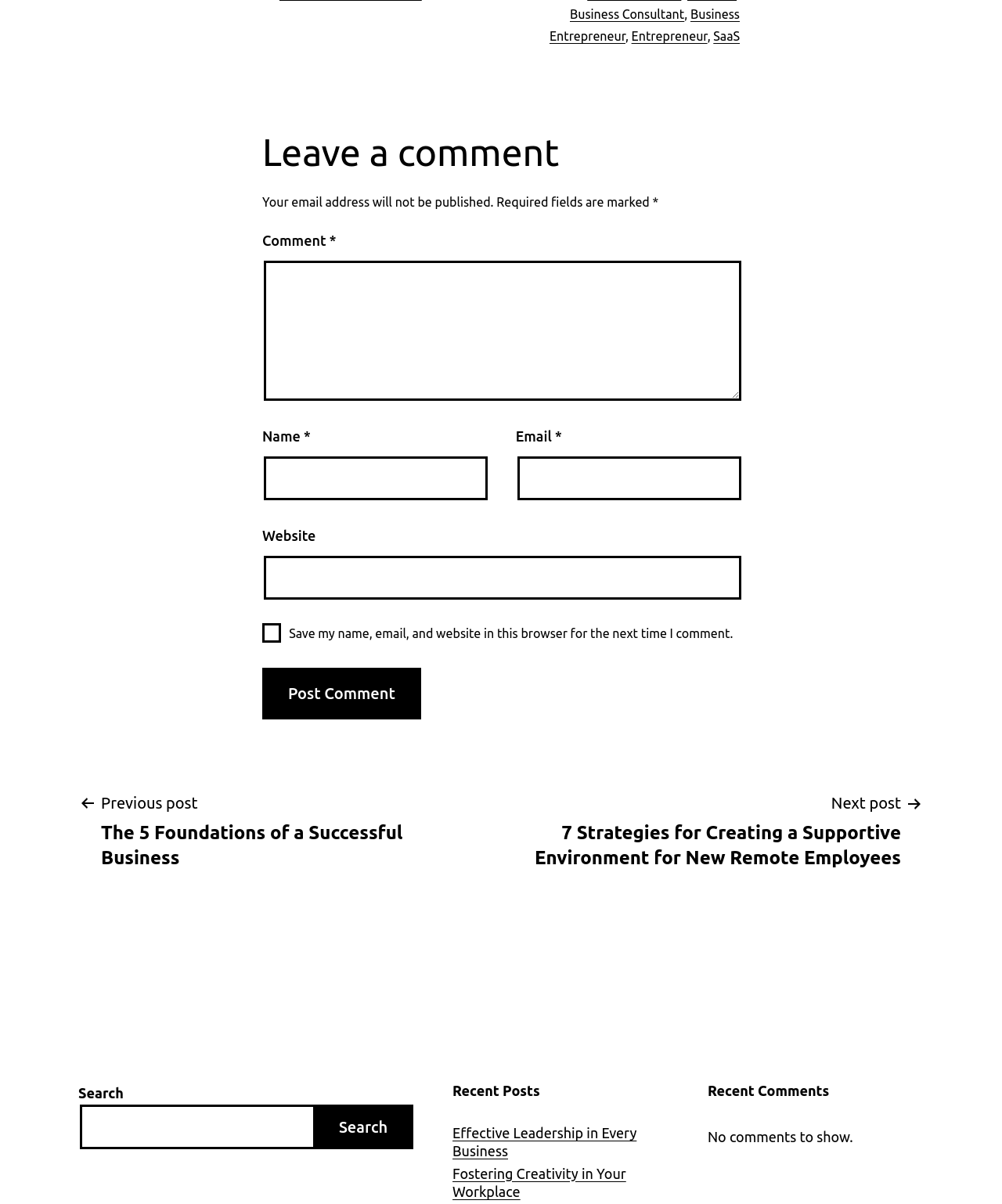Please determine the bounding box coordinates of the section I need to click to accomplish this instruction: "Go to previous post".

[0.078, 0.899, 0.492, 0.965]